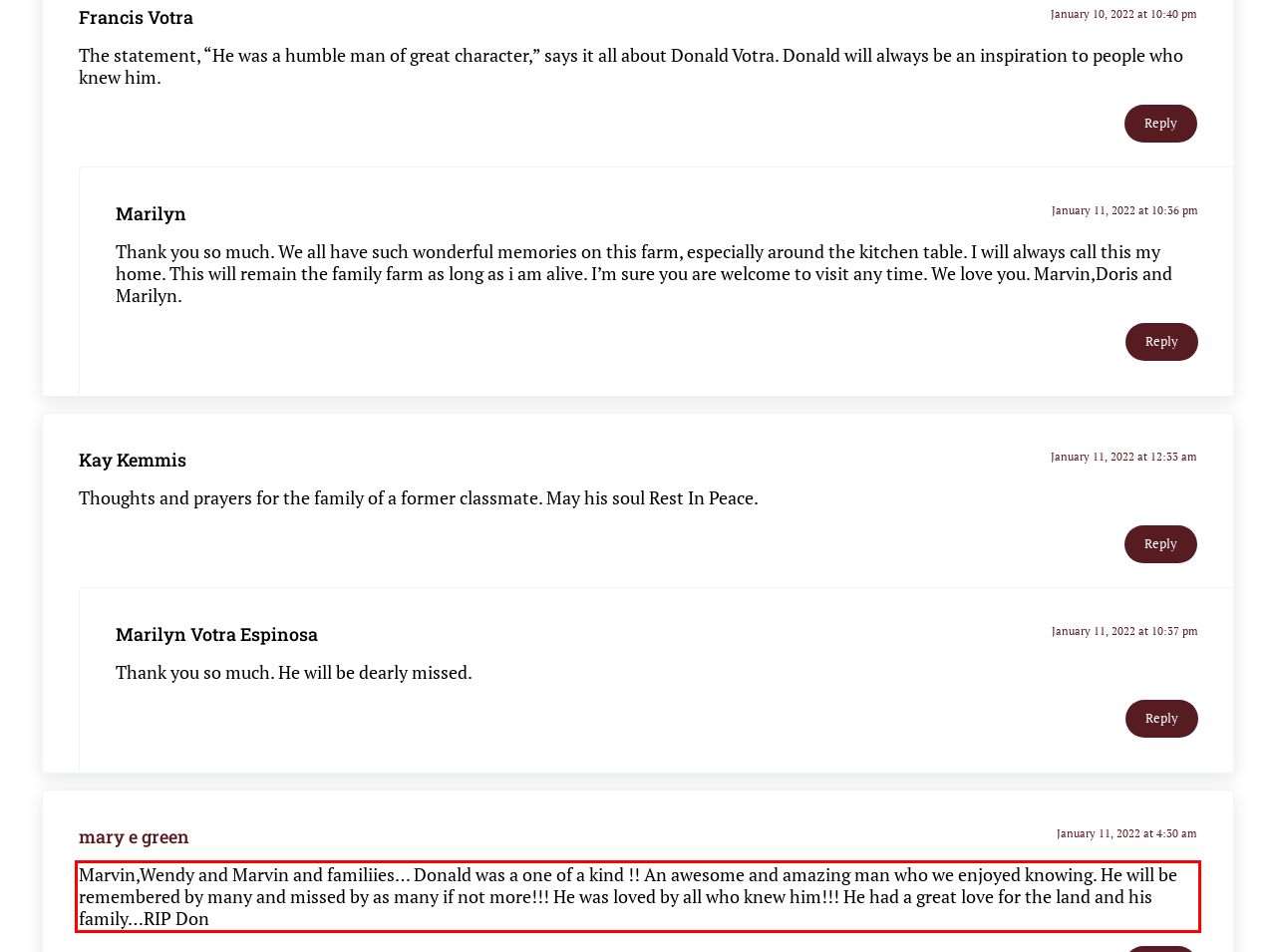Your task is to recognize and extract the text content from the UI element enclosed in the red bounding box on the webpage screenshot.

Marvin,Wendy and Marvin and familiies… Donald was a one of a kind !! An awesome and amazing man who we enjoyed knowing. He will be remembered by many and missed by as many if not more!!! He was loved by all who knew him!!! He had a great love for the land and his family…RIP Don